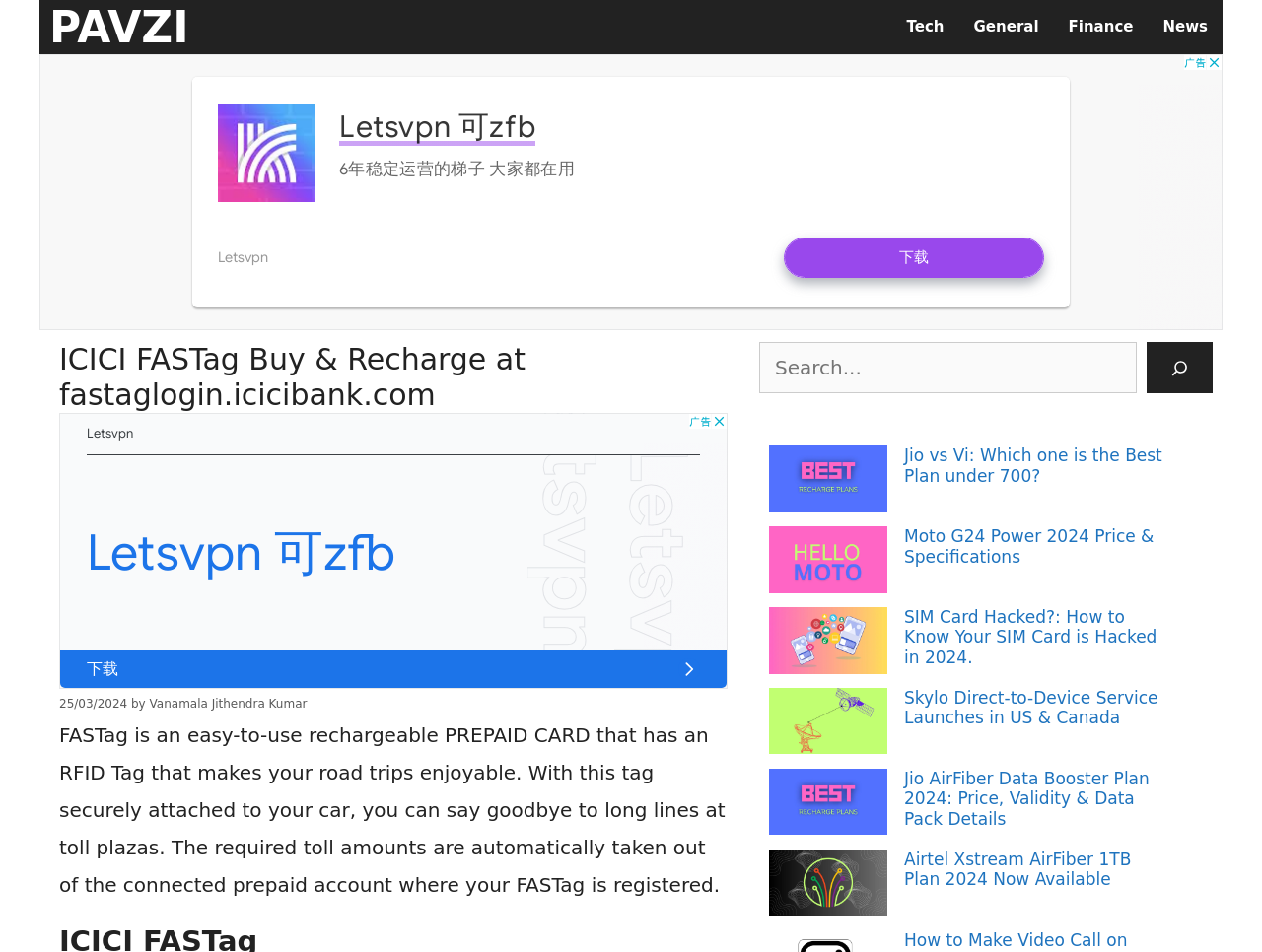How many news article links are there on the webpage?
Respond to the question with a single word or phrase according to the image.

8